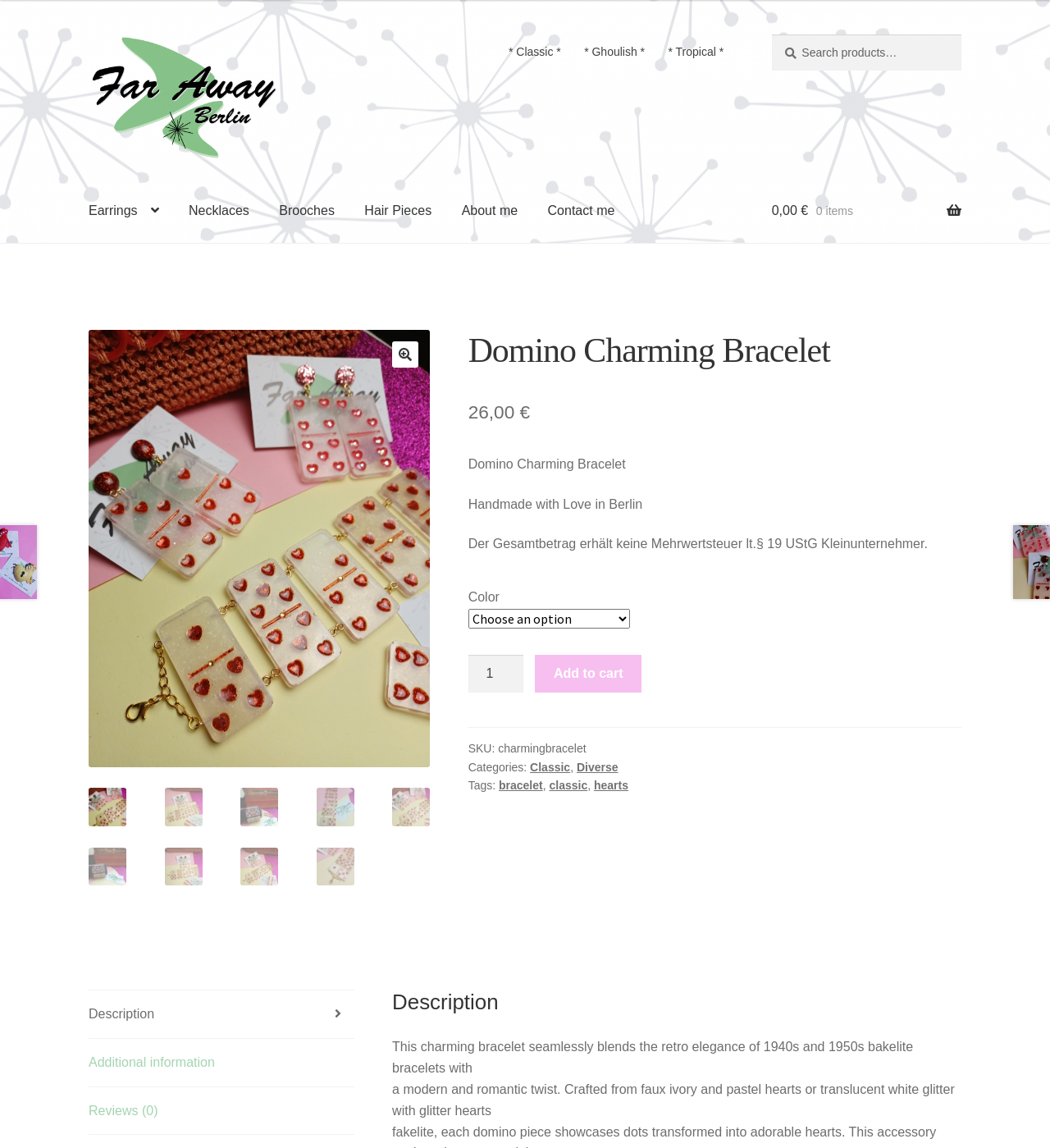Summarize the webpage comprehensively, mentioning all visible components.

The webpage is about a product called "Domino Charming Bracelet" from "Far Away Berlin". At the top, there are two links to skip to navigation and content. Below that, there is a link to "Far Away Berlin" with an accompanying image. 

To the right of the "Far Away Berlin" link, there is a secondary navigation menu with three links: "* Classic *", "* Ghoulish *", and "* Tropical *". Next to this menu, there is a search bar with a search button and a label "Search for:".

Below the search bar, there is a primary navigation menu with several links, including "Earrings", "Necklaces", "Brooches", "Hair Pieces", "About me", "Contact me", and others. 

On the left side of the page, there is a link to "0,00 € 0 items" with a shopping cart icon. Below that, there is a section with two links: one with a magnifying glass icon and another with a heart icon. The magnifying glass link leads to a page with a product image and details.

The main content of the page is about the "Domino Charming Bracelet" product. There is a heading with the product name, followed by the price "26,00 €". Below that, there is a description "Handmade with Love in Berlin" and a note about the total amount not including VAT.

There is a table with a row containing two cells: one with the label "Color" and another with a dropdown menu to choose an option. Below the table, there is a section to select the product quantity, with a spin button and an "Add to cart" button.

Further down, there are details about the product, including the SKU, categories, and tags. There are also links to related categories and tags.

At the bottom of the page, there is a tab list with two tabs: "Description" and "Additional information".